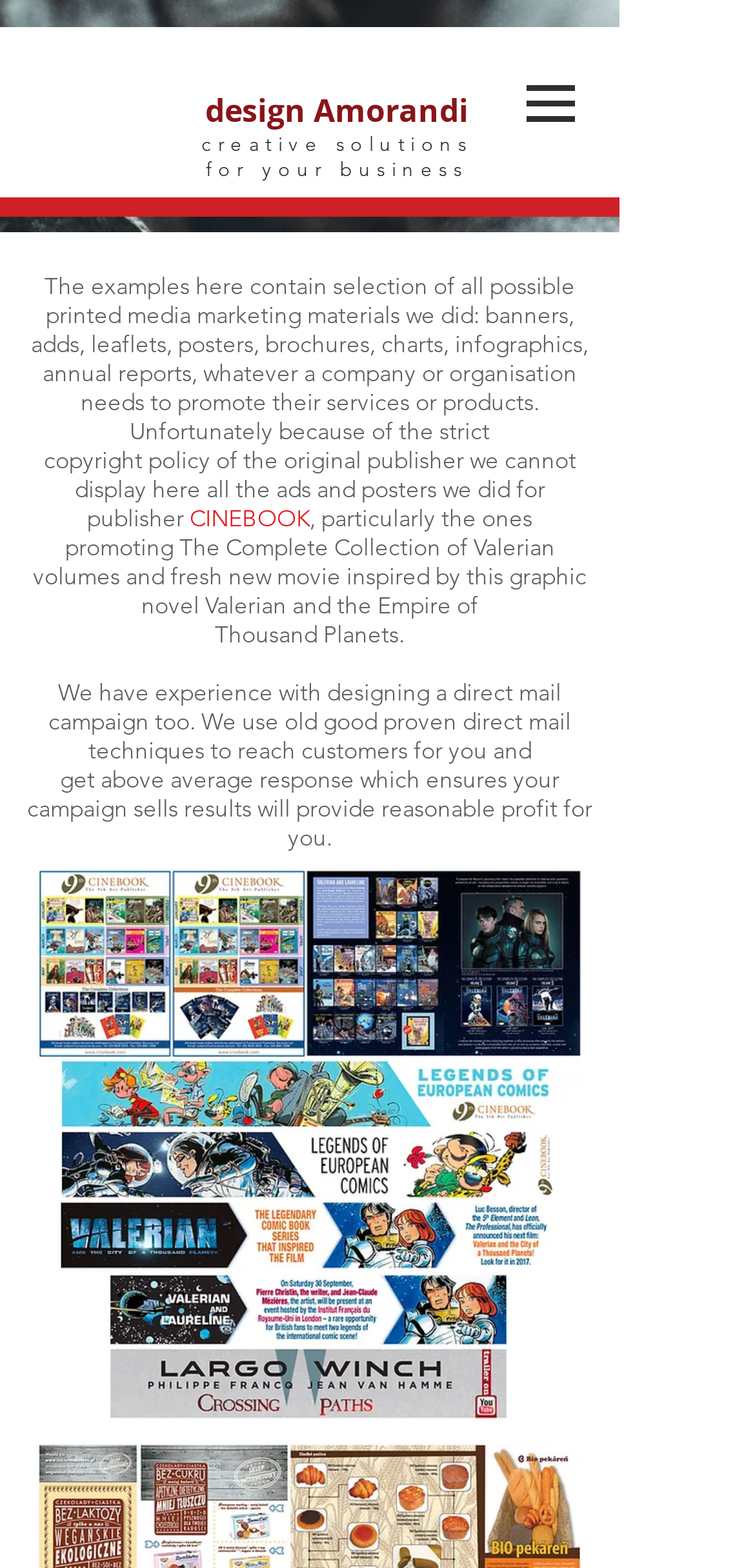Locate and provide the bounding box coordinates for the HTML element that matches this description: "CINEBOOK".

[0.251, 0.321, 0.41, 0.339]